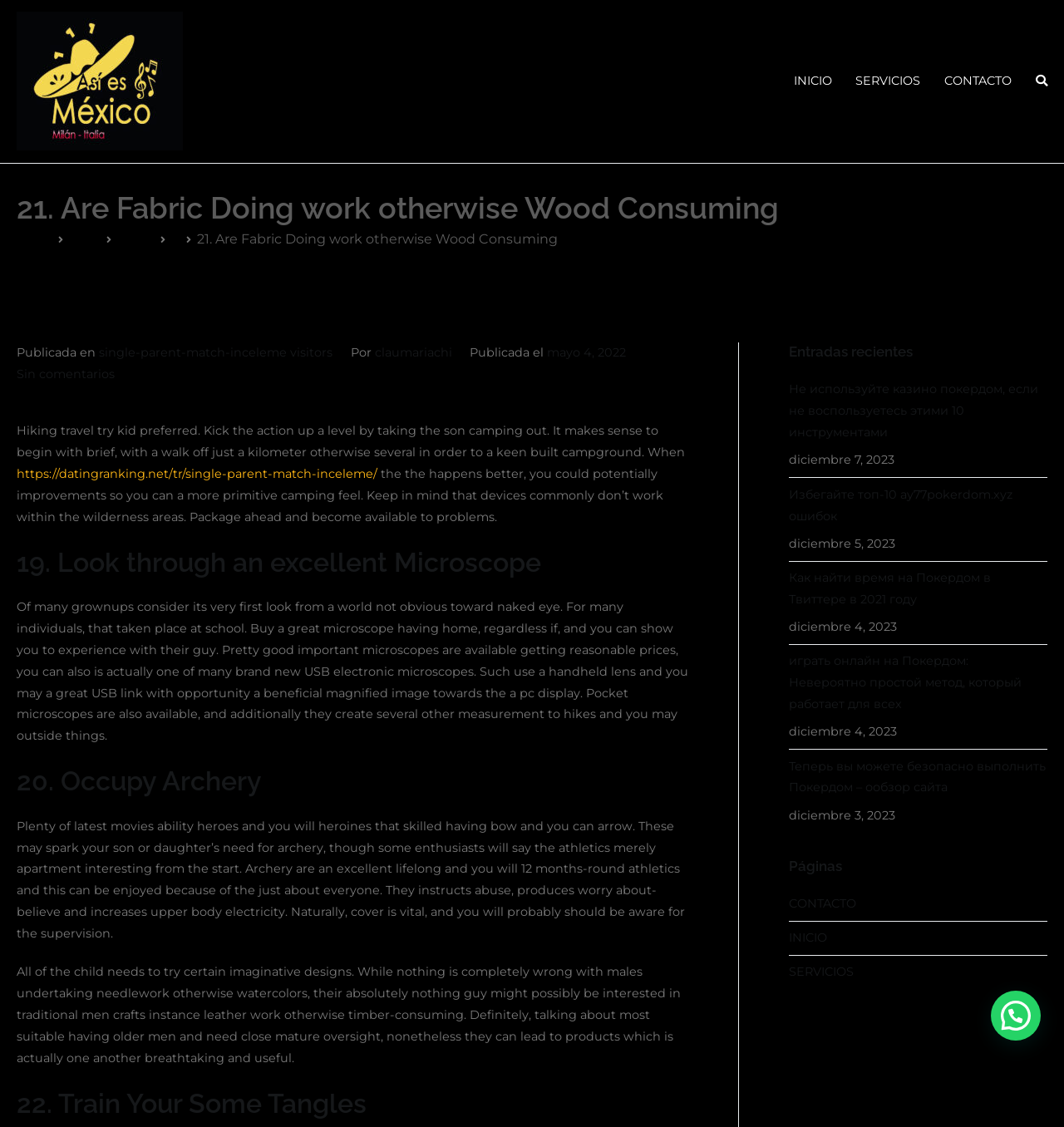Please answer the following question using a single word or phrase: 
What is the topic of the text under the heading '20. Occupy Archery'?

archery